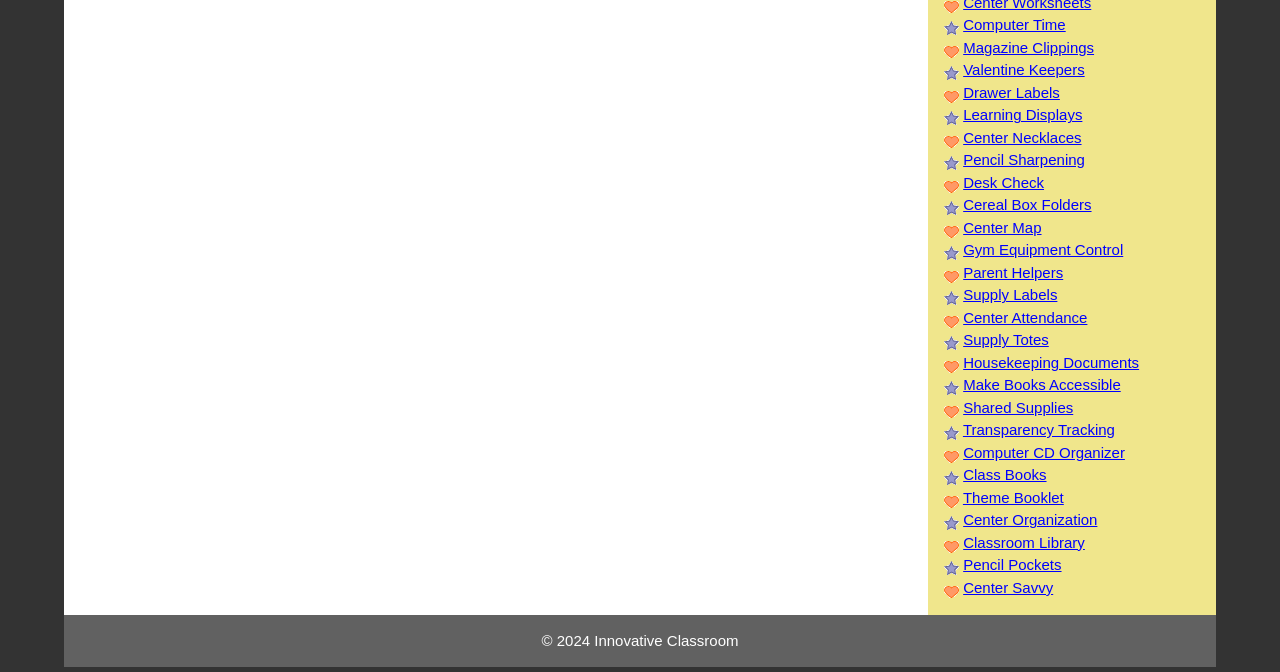Find the bounding box coordinates for the HTML element described in this sentence: "Magazine Clippings". Provide the coordinates as four float numbers between 0 and 1, in the format [left, top, right, bottom].

[0.752, 0.058, 0.855, 0.083]